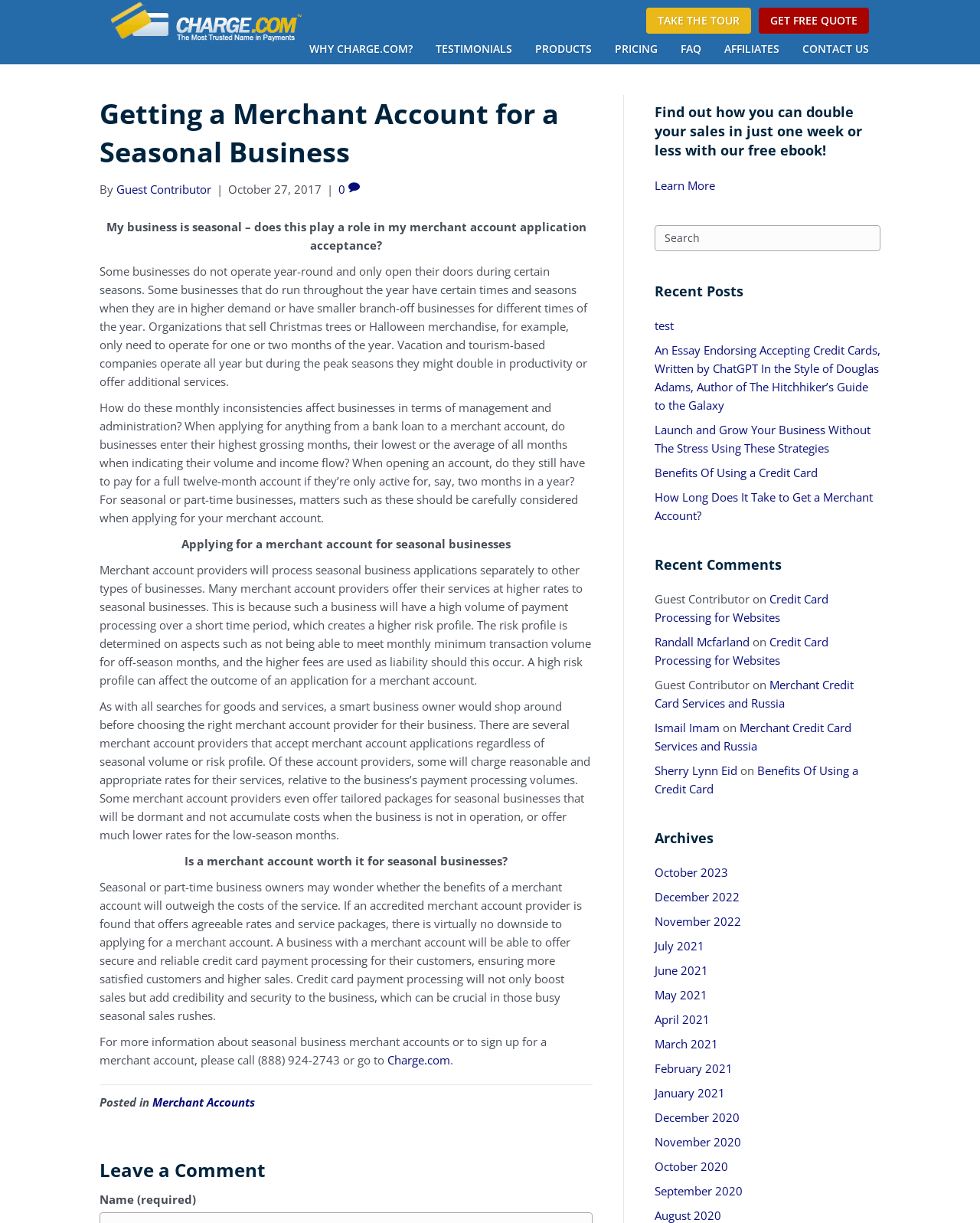Identify the bounding box coordinates of the clickable region necessary to fulfill the following instruction: "Search for something". The bounding box coordinates should be four float numbers between 0 and 1, i.e., [left, top, right, bottom].

None